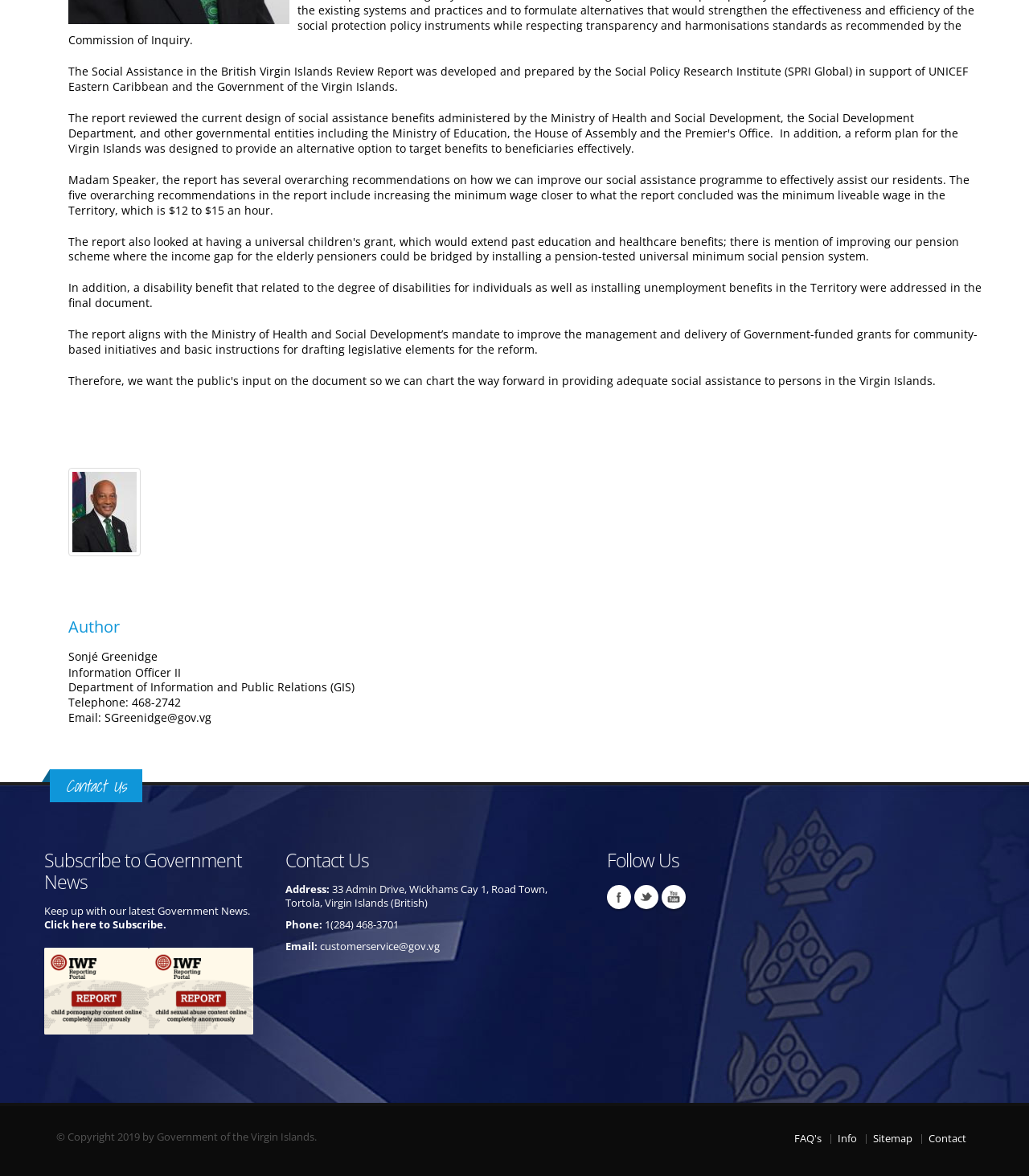Specify the bounding box coordinates of the element's area that should be clicked to execute the given instruction: "Click the link to subscribe to Government News". The coordinates should be four float numbers between 0 and 1, i.e., [left, top, right, bottom].

[0.043, 0.781, 0.162, 0.792]